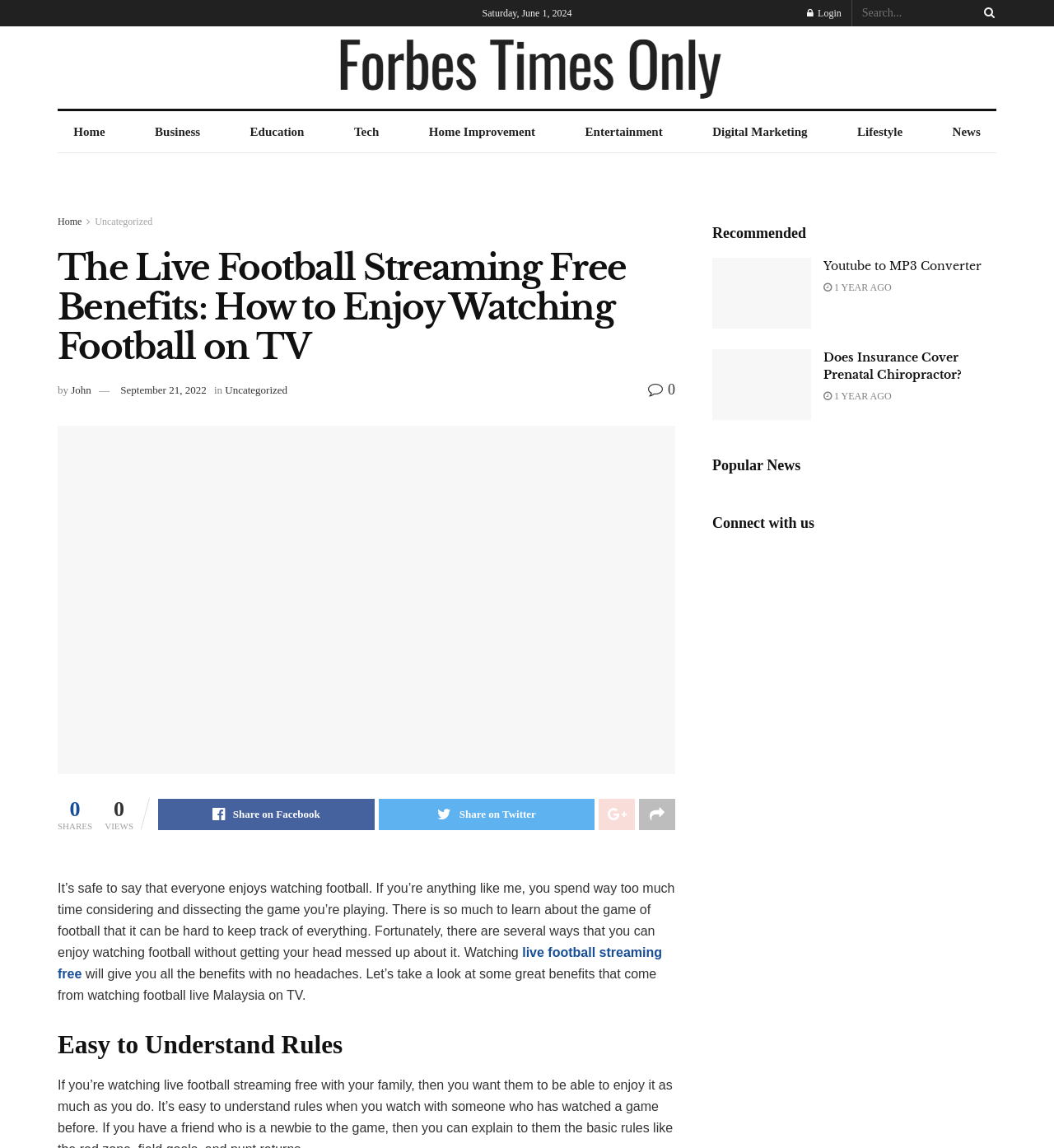Using the description "parent_node: Share on Facebook", predict the bounding box of the relevant HTML element.

[0.606, 0.696, 0.641, 0.723]